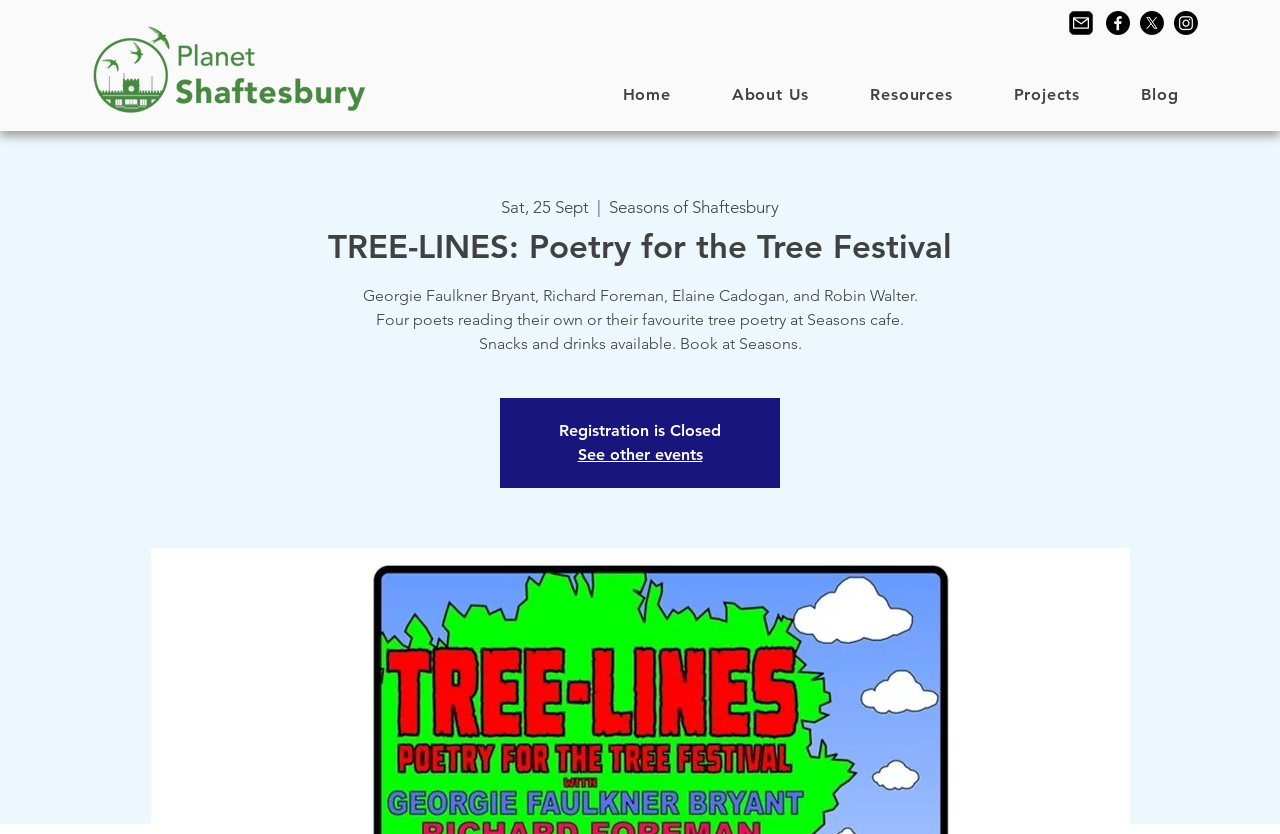Identify and provide the text content of the webpage's primary headline.

TREE-LINES: Poetry for the Tree Festival